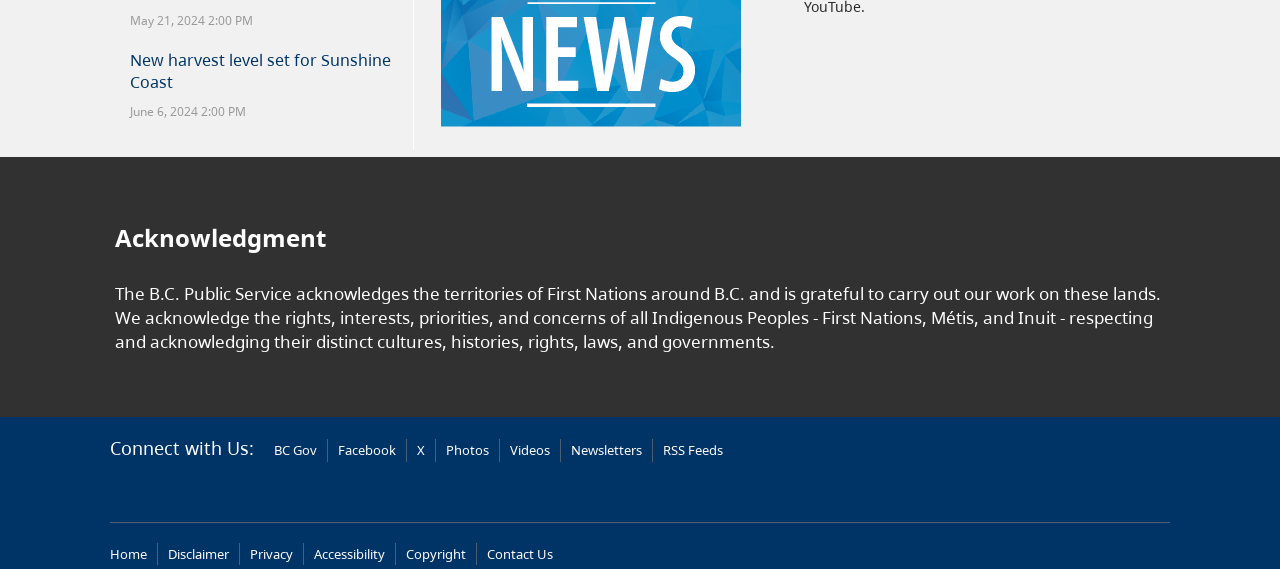Could you specify the bounding box coordinates for the clickable section to complete the following instruction: "View Disclaimer"?

[0.131, 0.957, 0.179, 0.99]